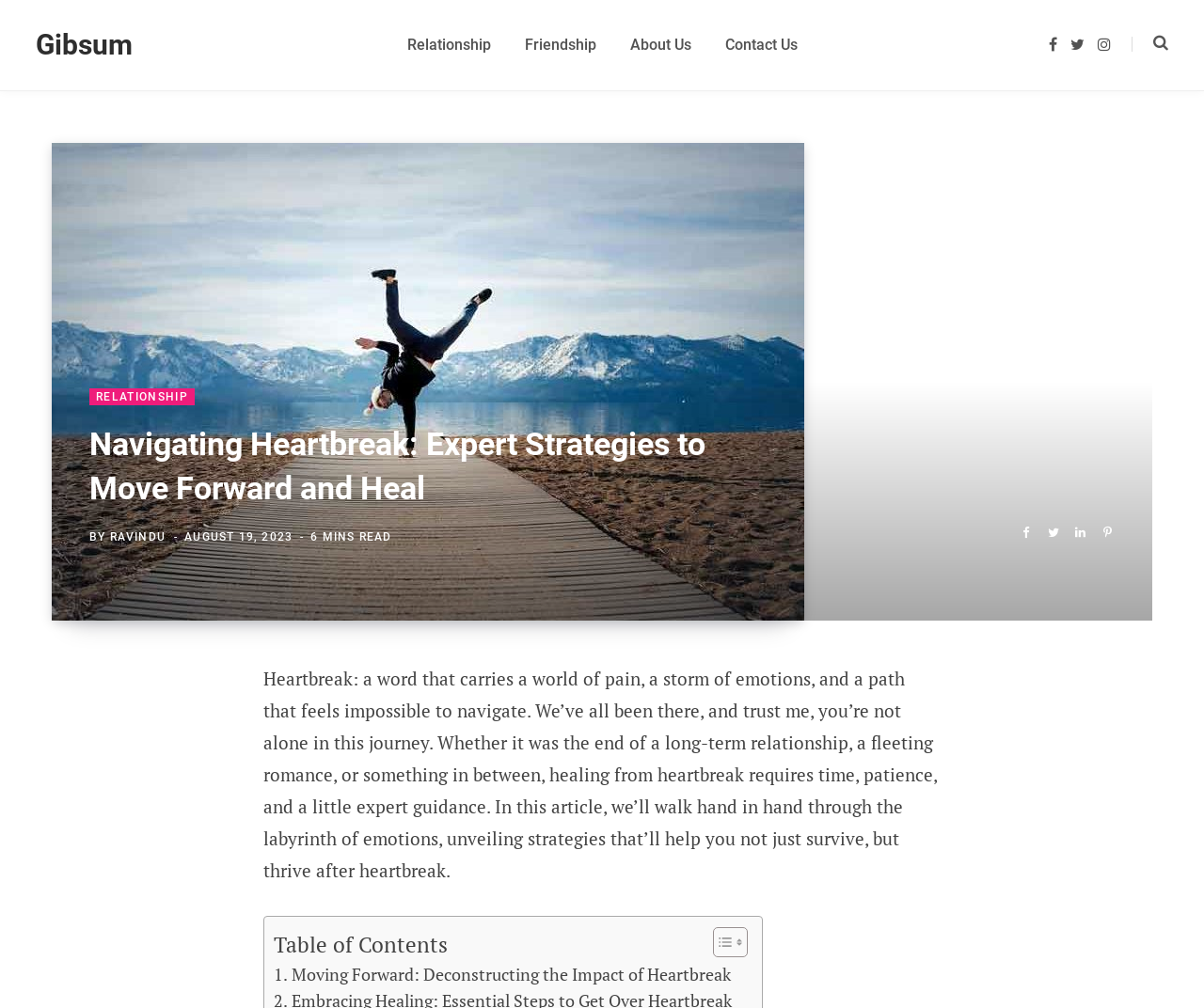For the element described, predict the bounding box coordinates as (top-left x, top-left y, bottom-right x, bottom-right y). All values should be between 0 and 1. Element description: Common Credit Report Errors

None